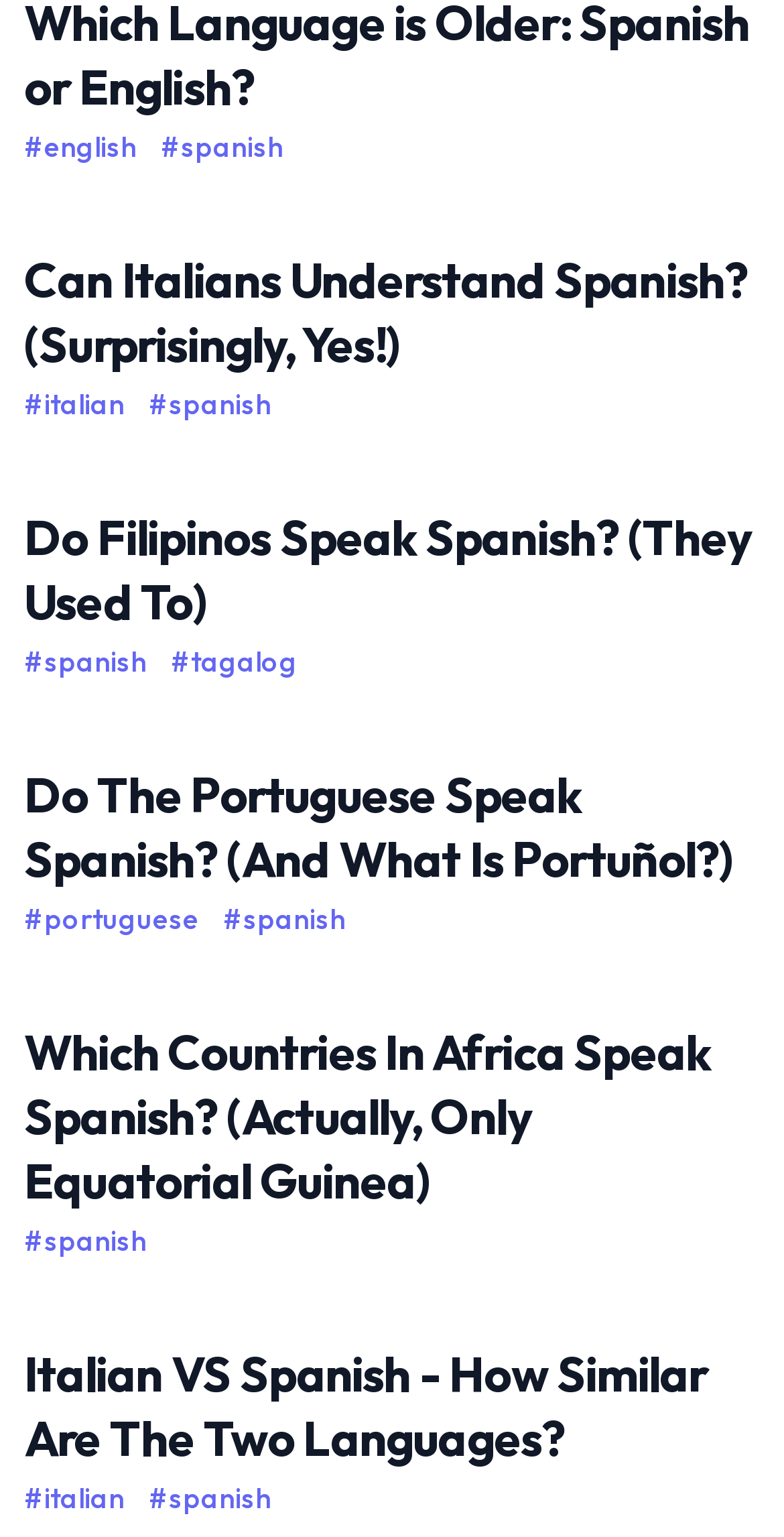Identify and provide the bounding box coordinates of the UI element described: "#italian". The coordinates should be formatted as [left, top, right, bottom], with each number being a float between 0 and 1.

[0.031, 0.962, 0.159, 0.988]